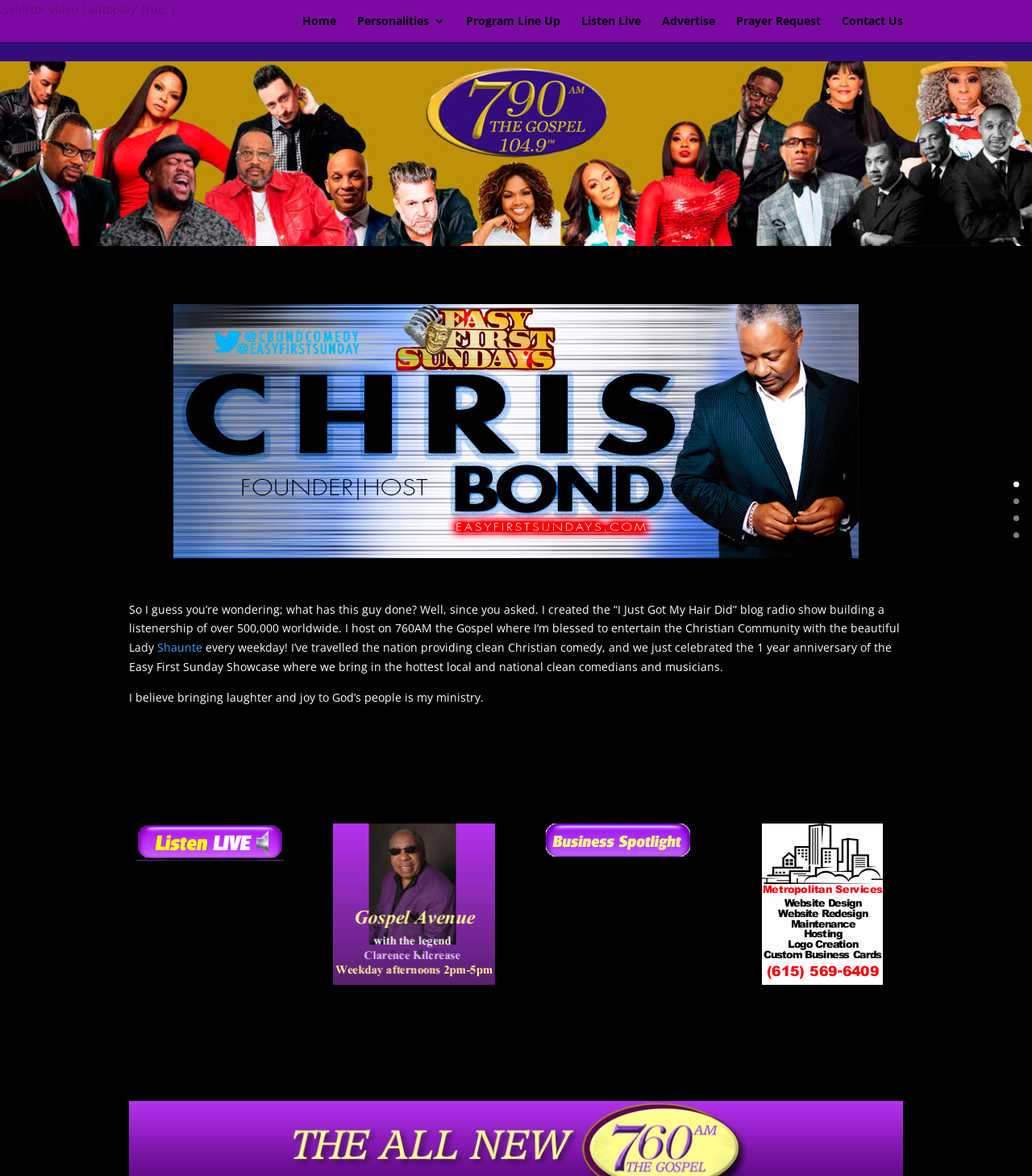What is the name of the lady mentioned in the text?
Kindly give a detailed and elaborate answer to the question.

I found this answer by reading the text on the webpage, specifically the sentence 'I host on 760AM the Gospel where I’m blessed to entertain the Christian Community with the beautiful Lady Shaunte'.